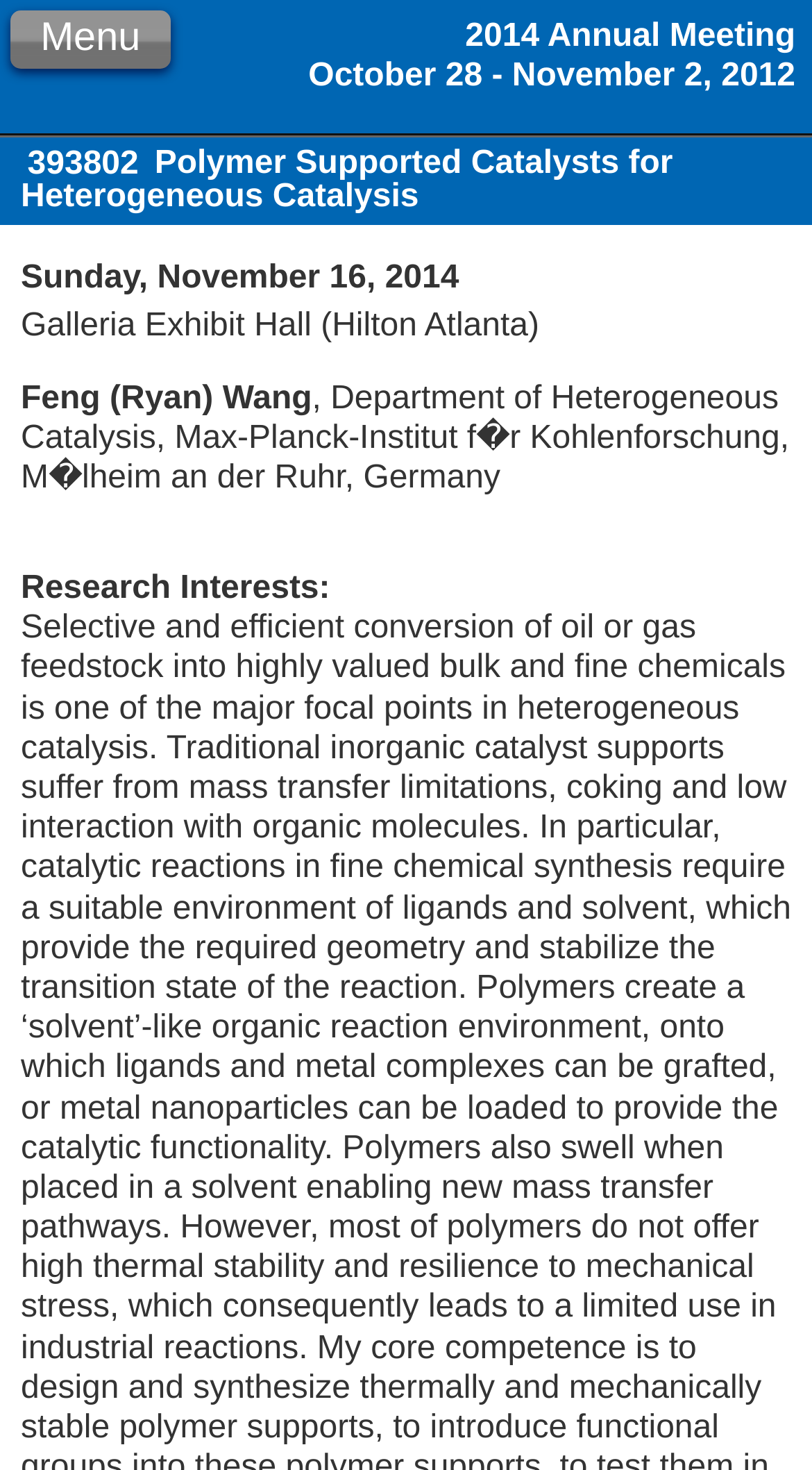What is the date of the 2014 Annual Meeting?
Could you answer the question with a detailed and thorough explanation?

I found the date of the 2014 Annual Meeting by looking at the heading element with the text '2014 Annual Meeting October 28 - November 2, 2012' which has a bounding box coordinate of [0.205, 0.0, 1.0, 0.077]. This indicates that the date is October 28 - November 2, 2012.